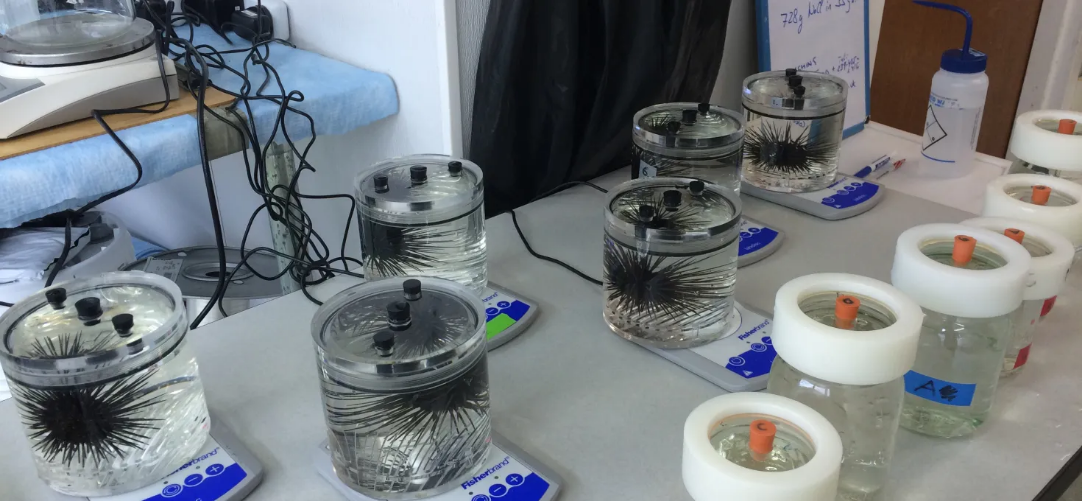Provide a one-word or short-phrase response to the question:
What is the research study focused on?

Microplastic pollution